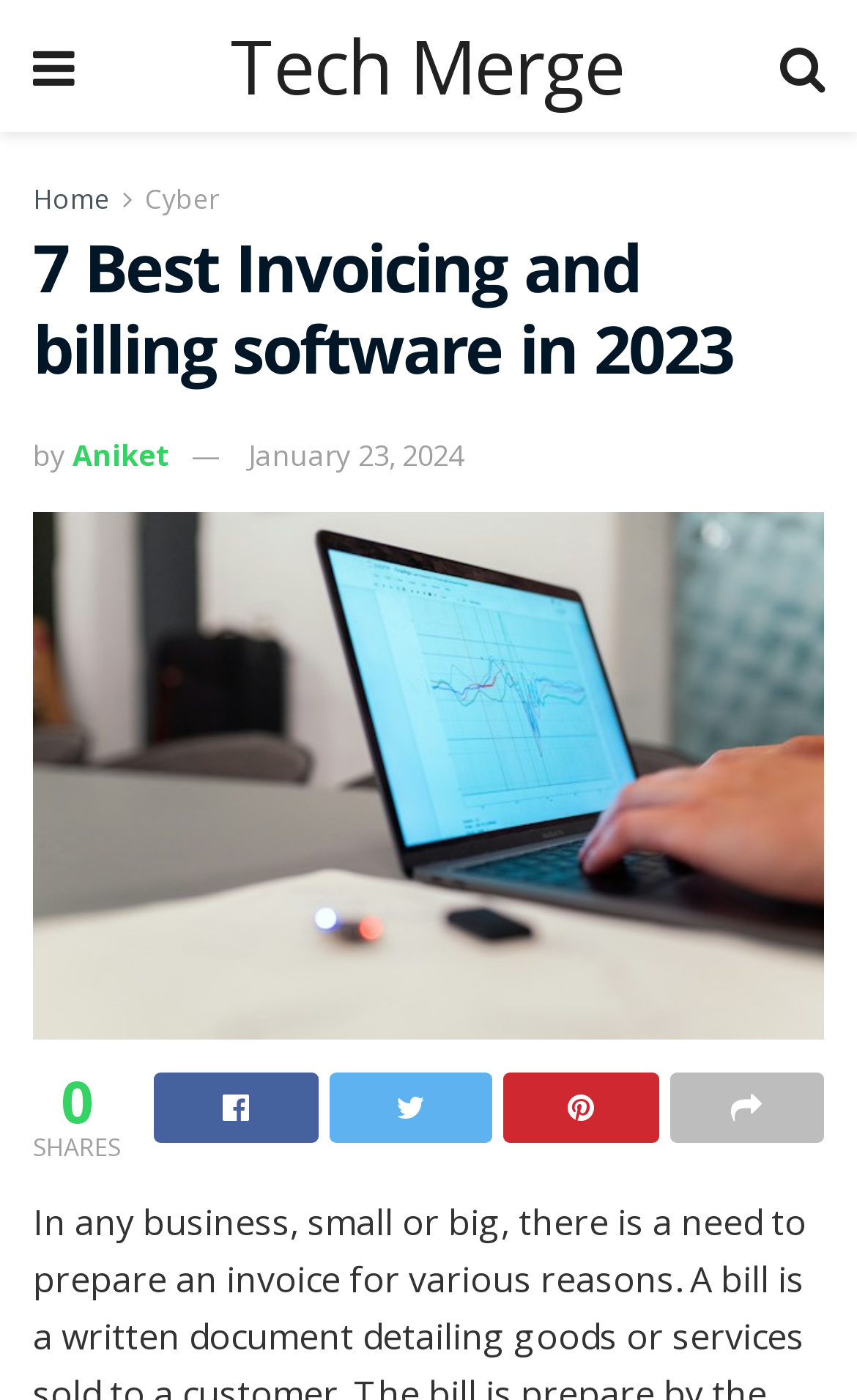Provide the bounding box coordinates of the HTML element described by the text: "Cyber".

[0.169, 0.129, 0.256, 0.155]